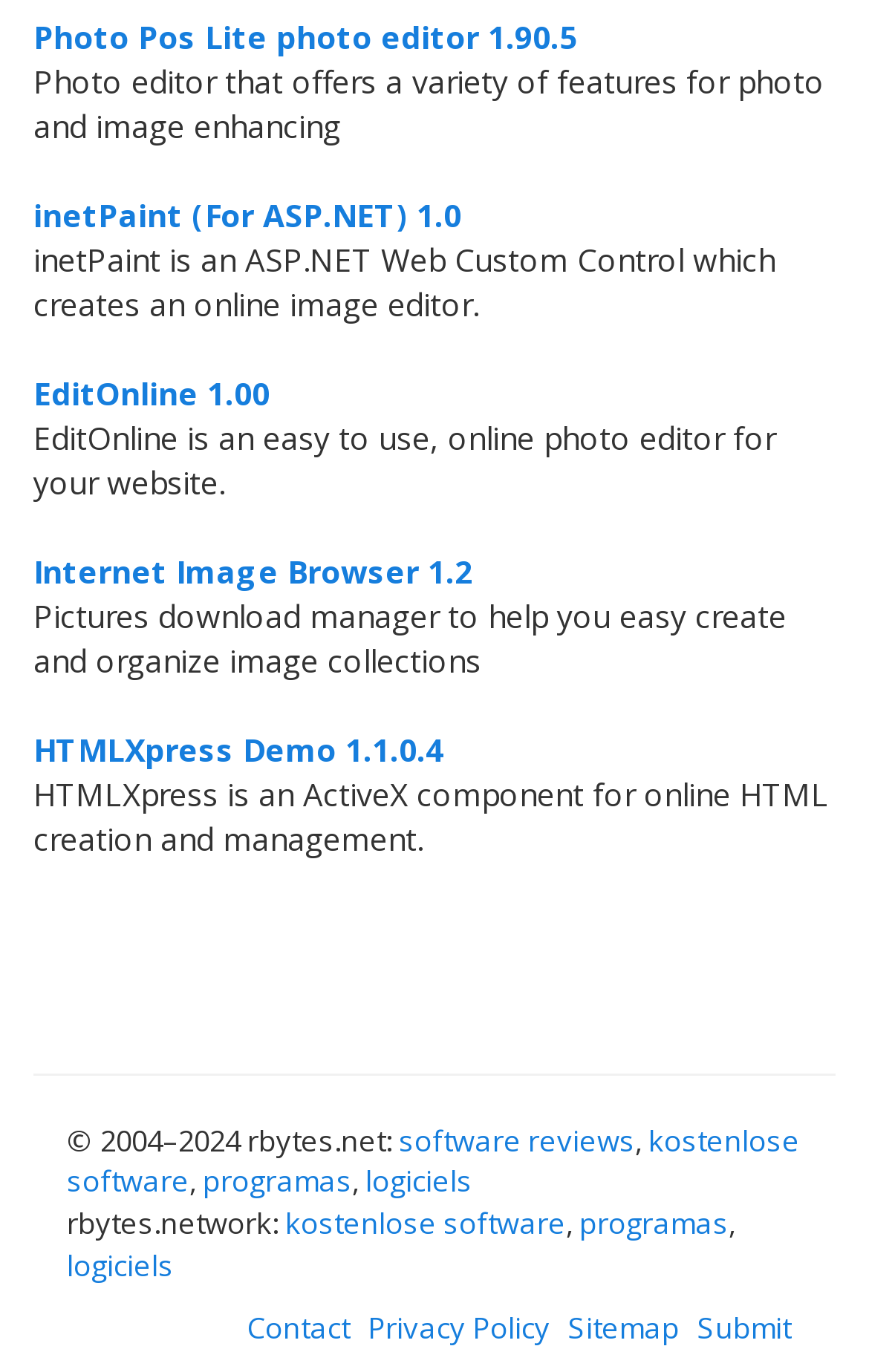What is the purpose of inetPaint?
Based on the screenshot, provide a one-word or short-phrase response.

Online image editor